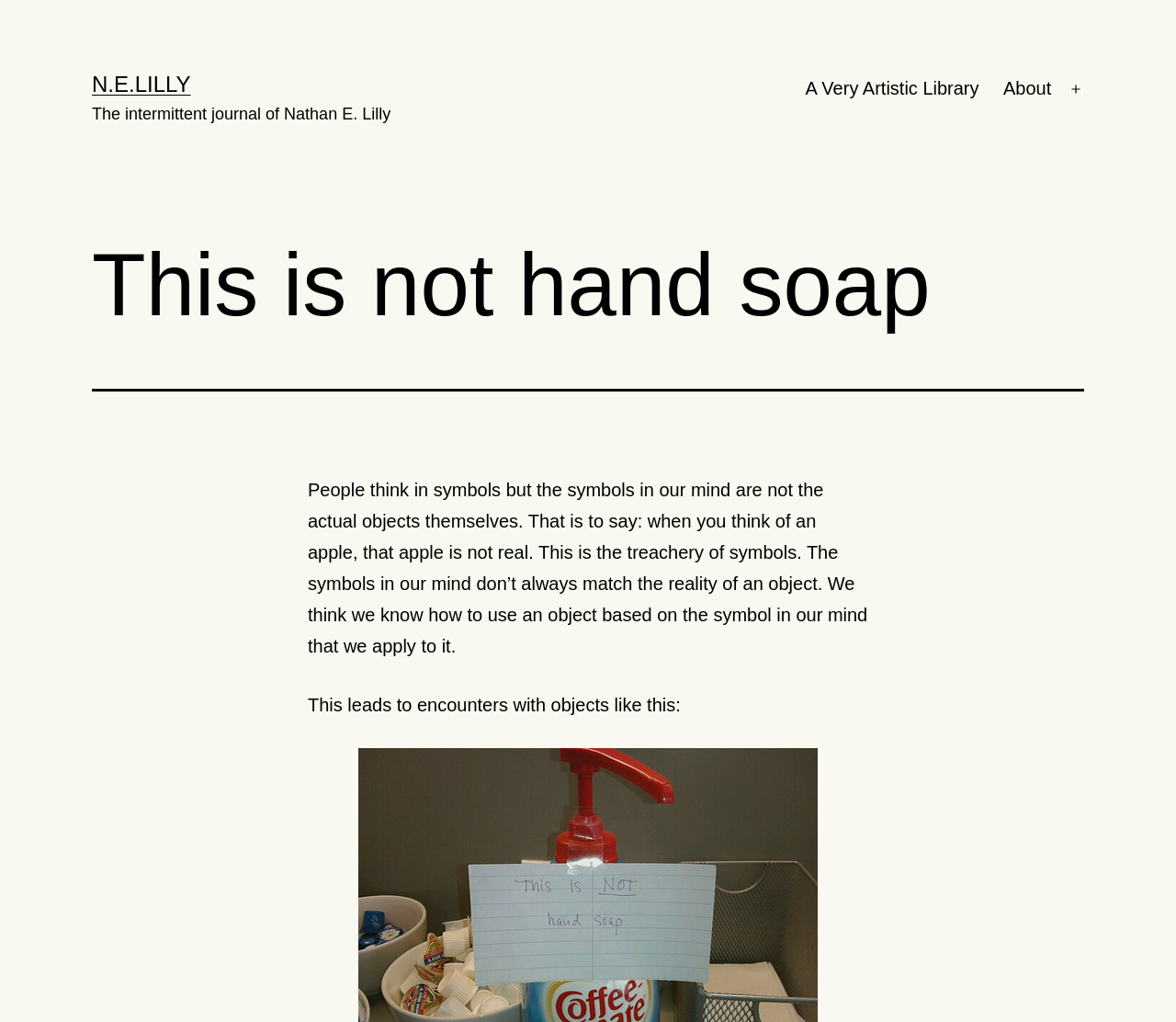Give a one-word or short phrase answer to the question: 
What is the tone of the journal?

Philosophical